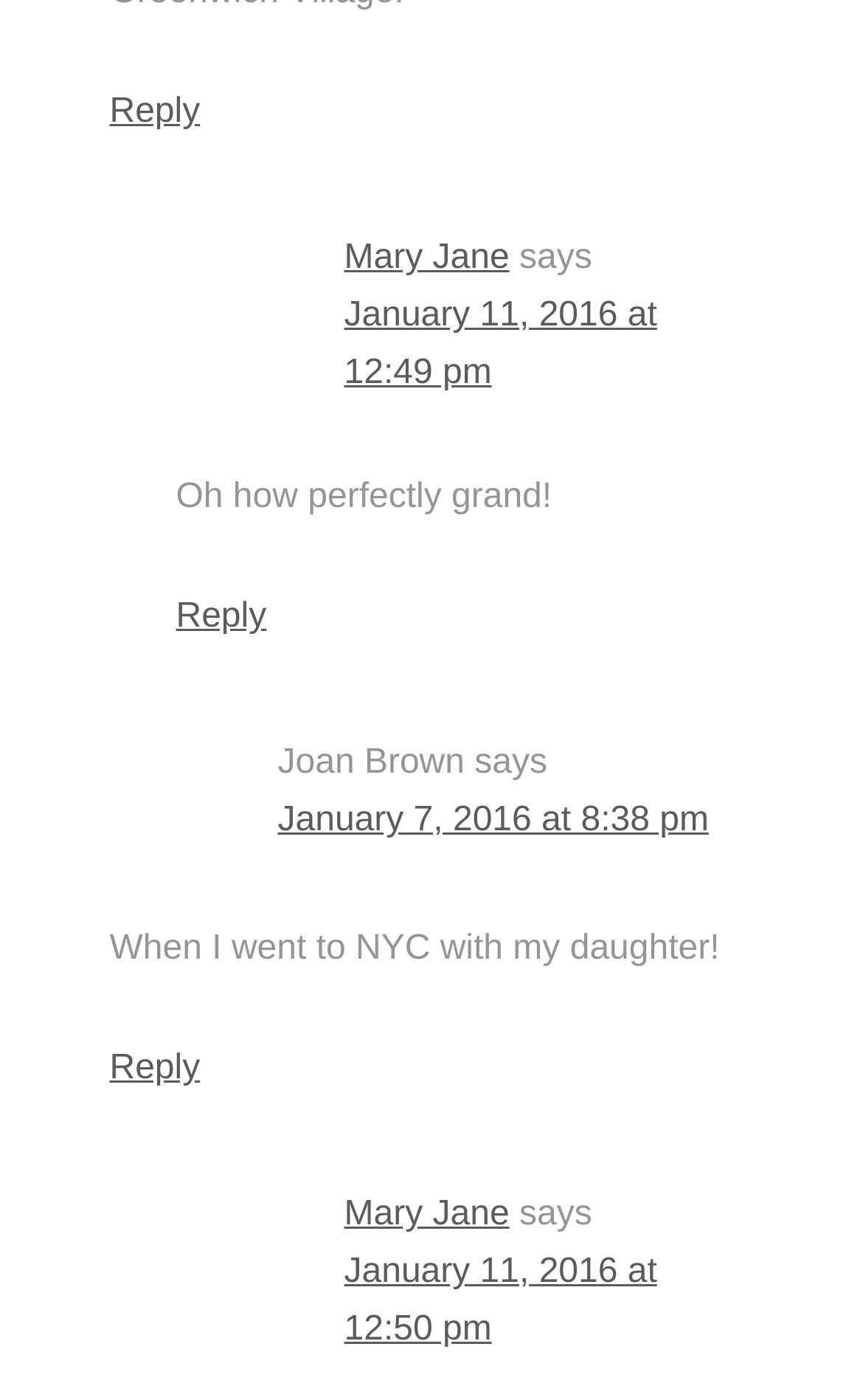What is the topic of the first comment?
Please answer the question with as much detail and depth as you can.

I looked at the first article element and found the StaticText element with the content 'Oh how perfectly grand!', which is the topic of the first comment.